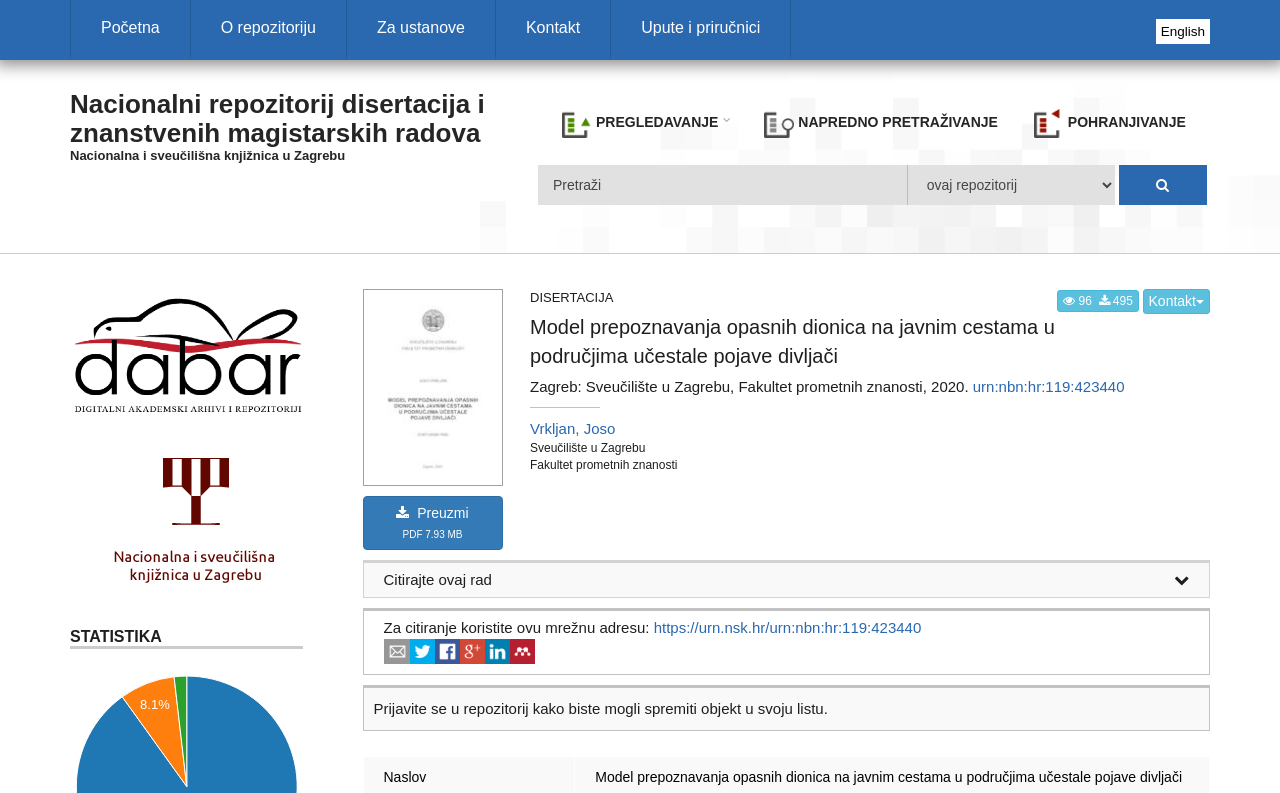Analyze the image and provide a detailed answer to the question: What is the title of the dissertation?

I found the answer by looking at the title of the dissertation, which is displayed prominently on the webpage.